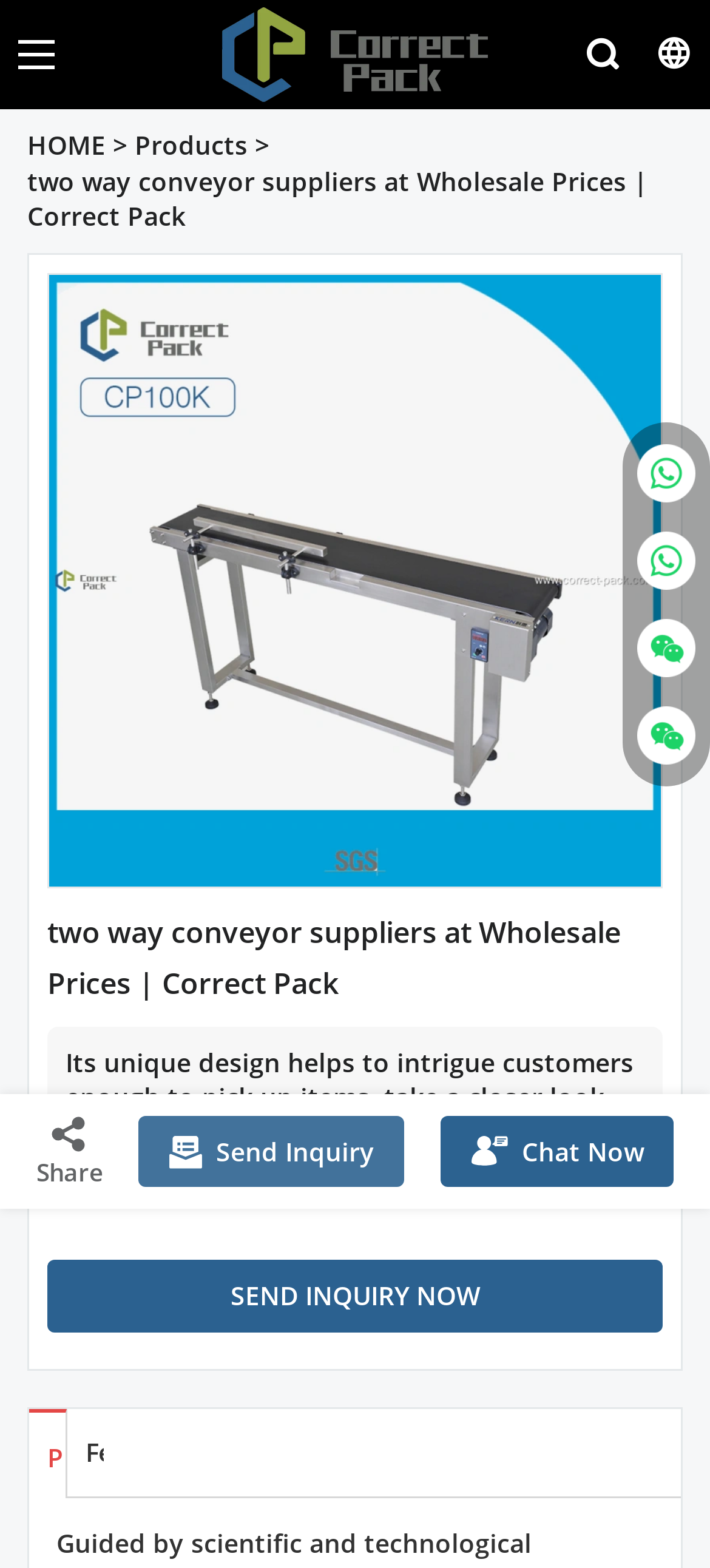Pinpoint the bounding box coordinates of the clickable element to carry out the following instruction: "View the 'two way conveyor suppliers at Wholesale Prices | Correct Pack' image."

[0.069, 0.175, 0.931, 0.565]